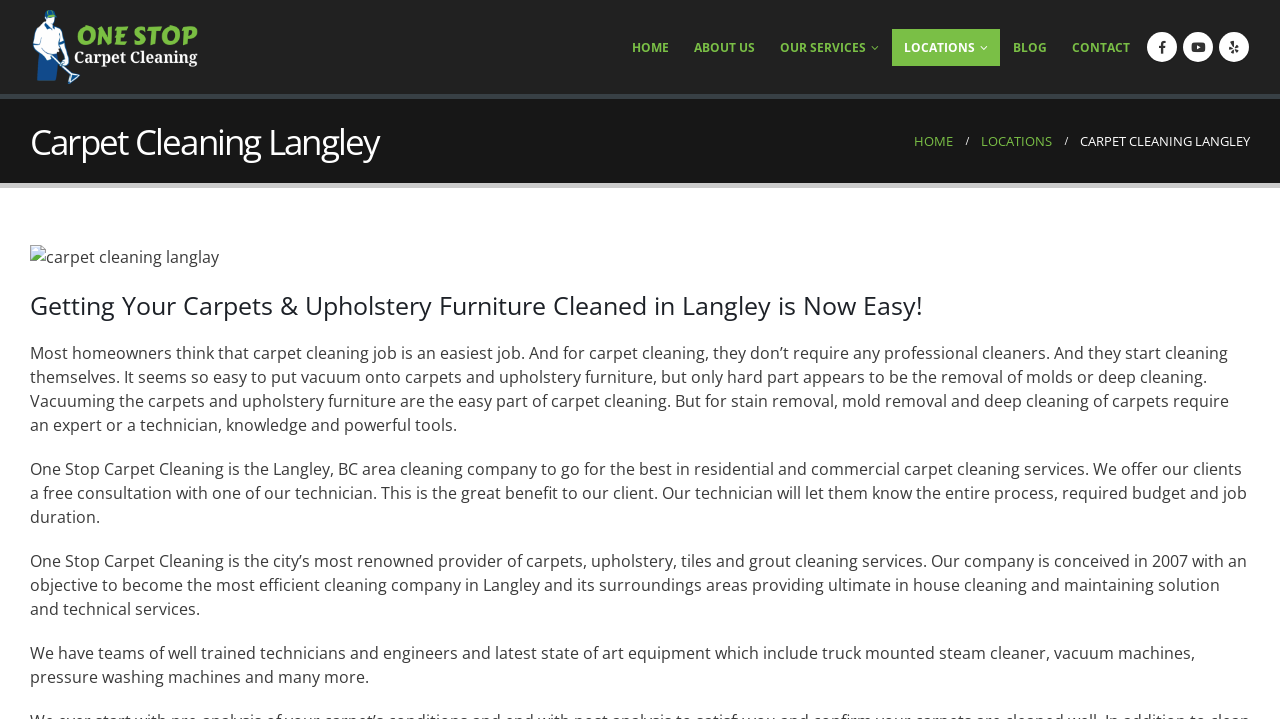Determine the bounding box coordinates for the area that should be clicked to carry out the following instruction: "Click on the 'One Stop Carpet Cleaning' link".

[0.023, 0.014, 0.156, 0.117]